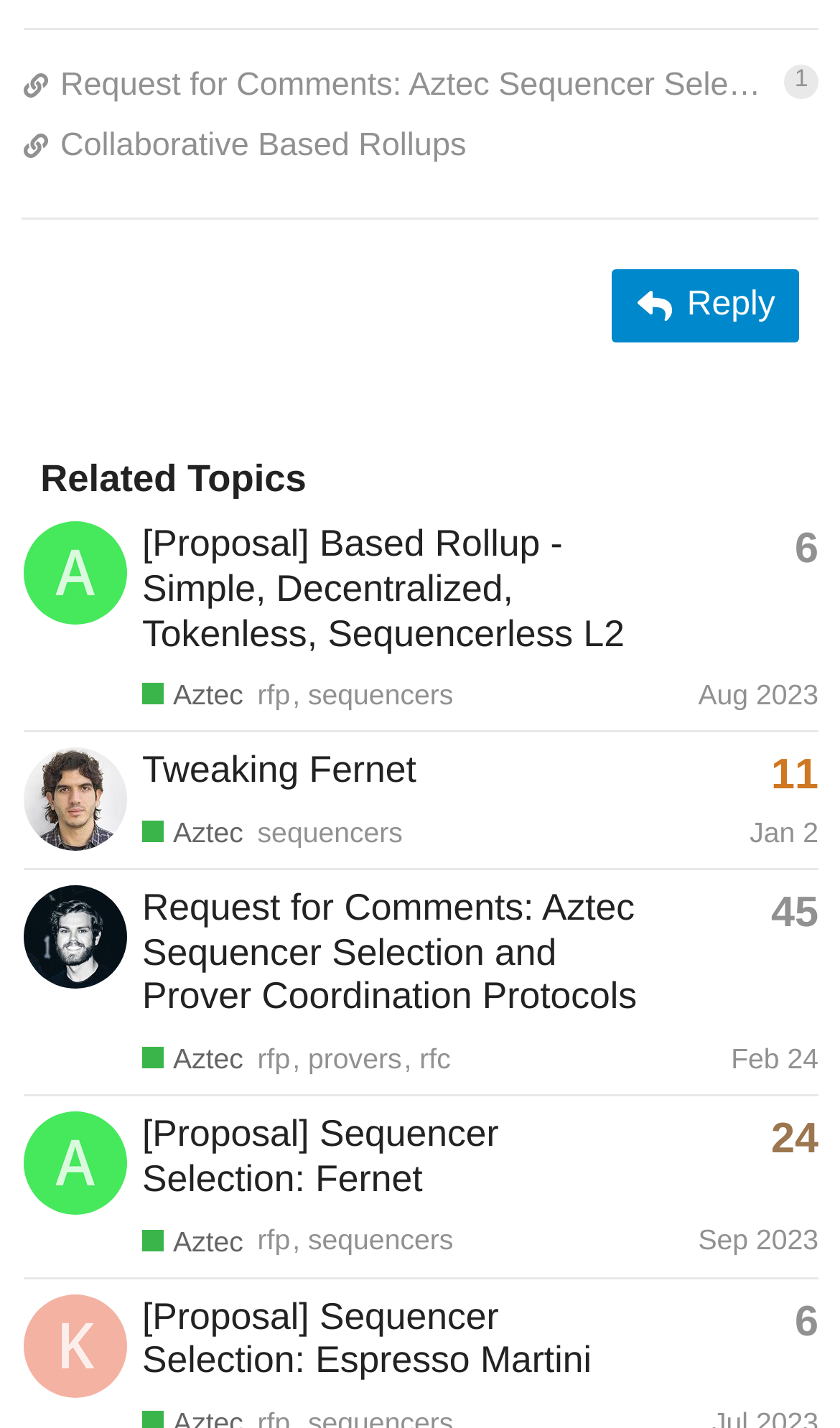Point out the bounding box coordinates of the section to click in order to follow this instruction: "Click on the 'This topic has 45 replies' button".

[0.918, 0.626, 0.974, 0.656]